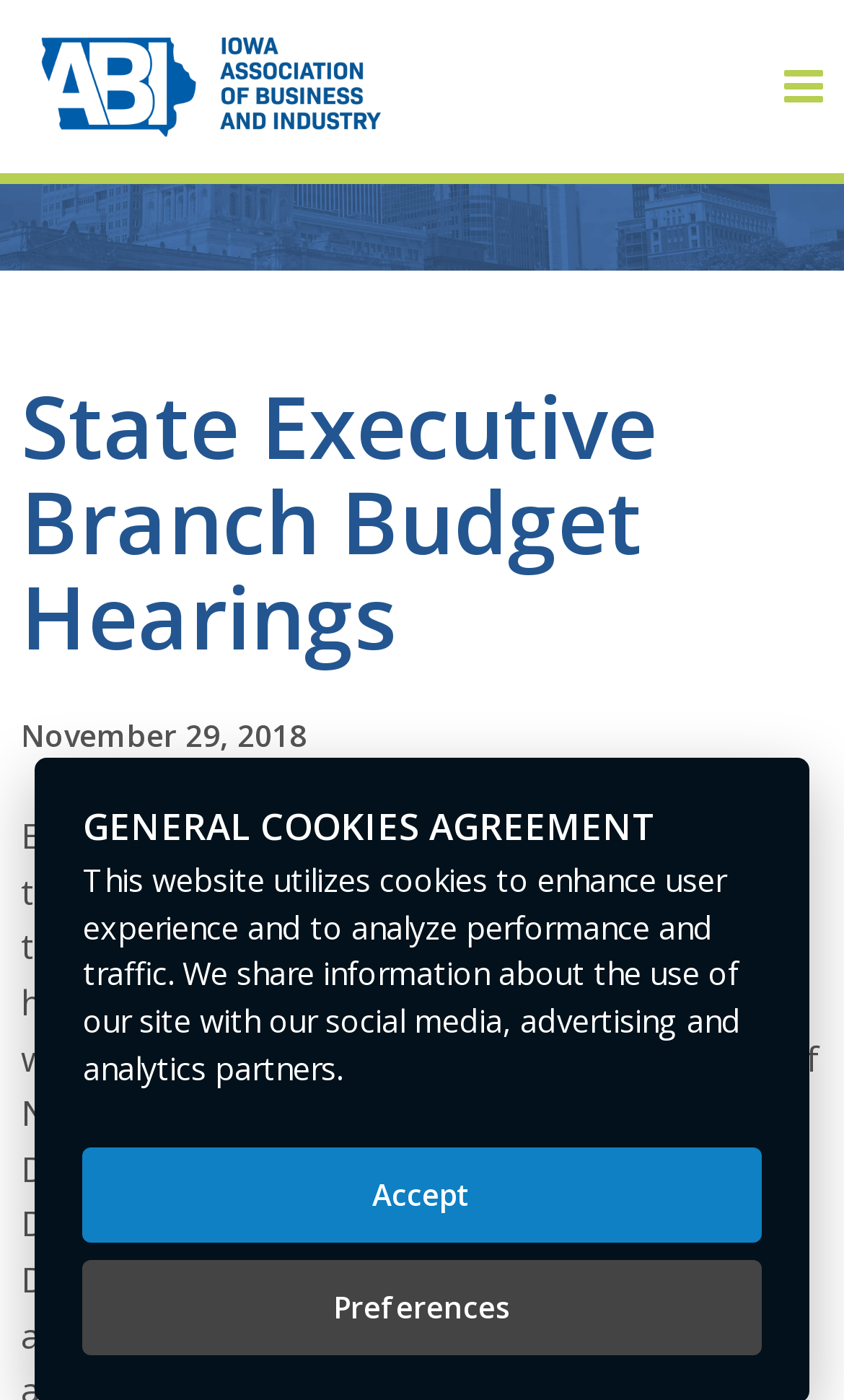What is the purpose of the cookies agreement?
Could you answer the question with a detailed and thorough explanation?

The cookies agreement section explains that the website utilizes cookies to enhance user experience and to analyze performance and traffic, and shares information with social media, advertising, and analytics partners. The purpose is to inform users about the use of cookies and to provide options to accept or customize preferences.